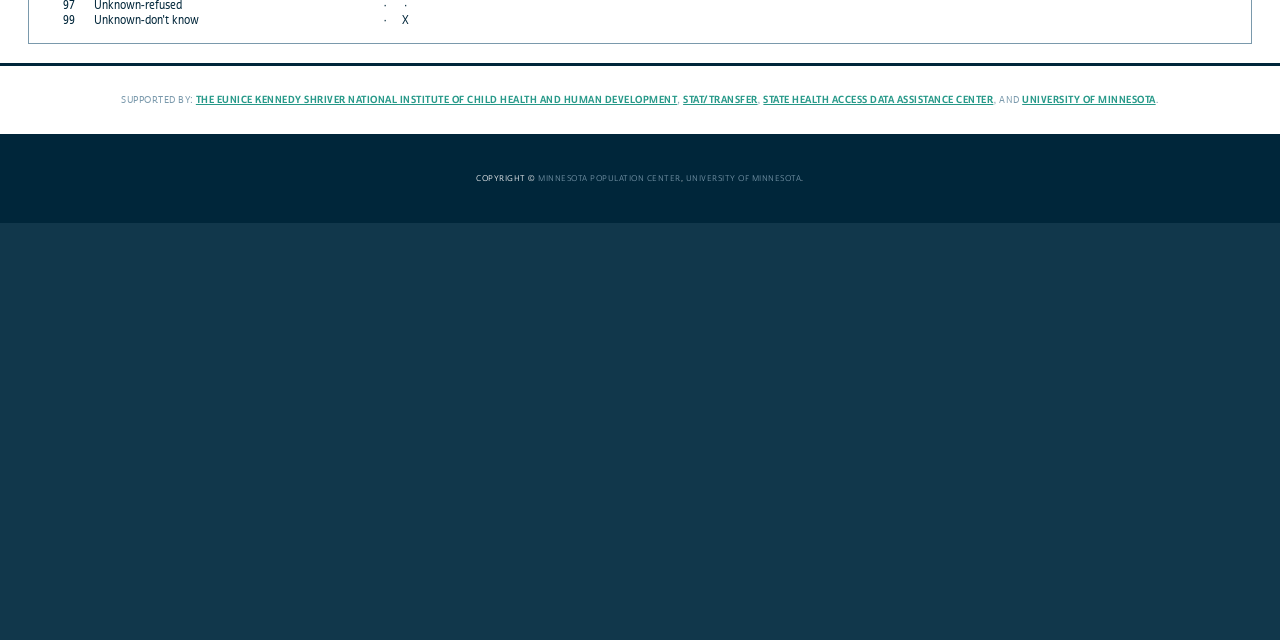Extract the bounding box coordinates for the UI element described as: "University of Minnesota".

[0.799, 0.145, 0.903, 0.165]